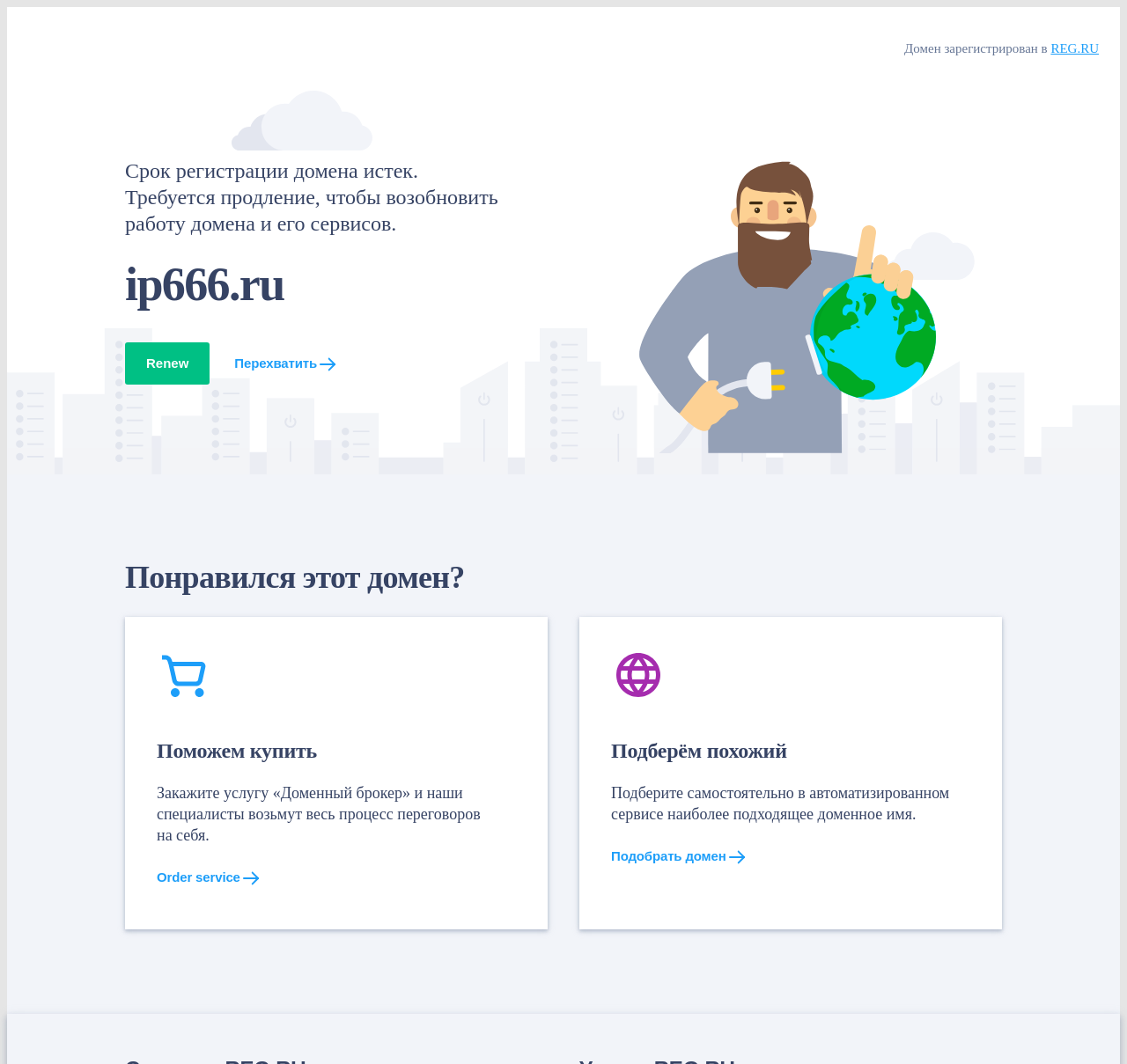Based on the element description, predict the bounding box coordinates (top-left x, top-left y, bottom-right x, bottom-right y) for the UI element in the screenshot: REG.RU

[0.932, 0.039, 0.975, 0.052]